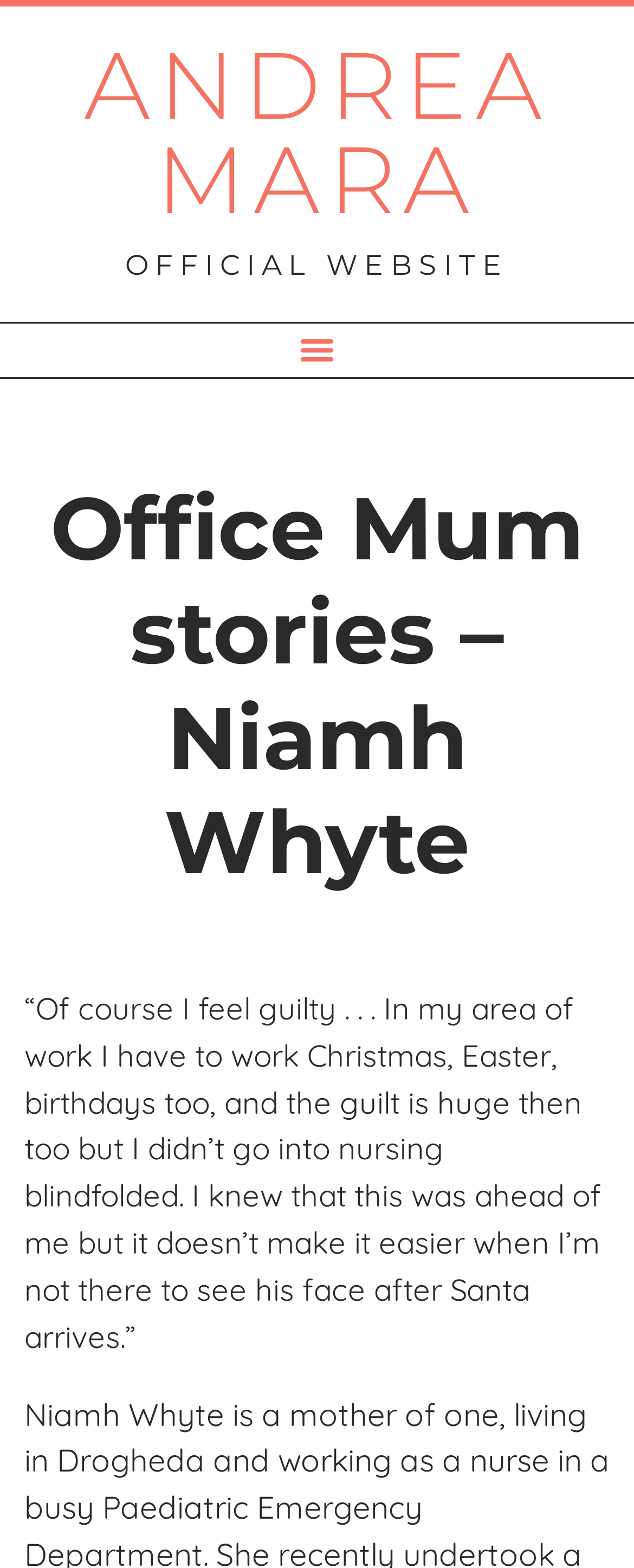Show the bounding box coordinates for the HTML element described as: "Menu".

[0.458, 0.206, 0.542, 0.241]